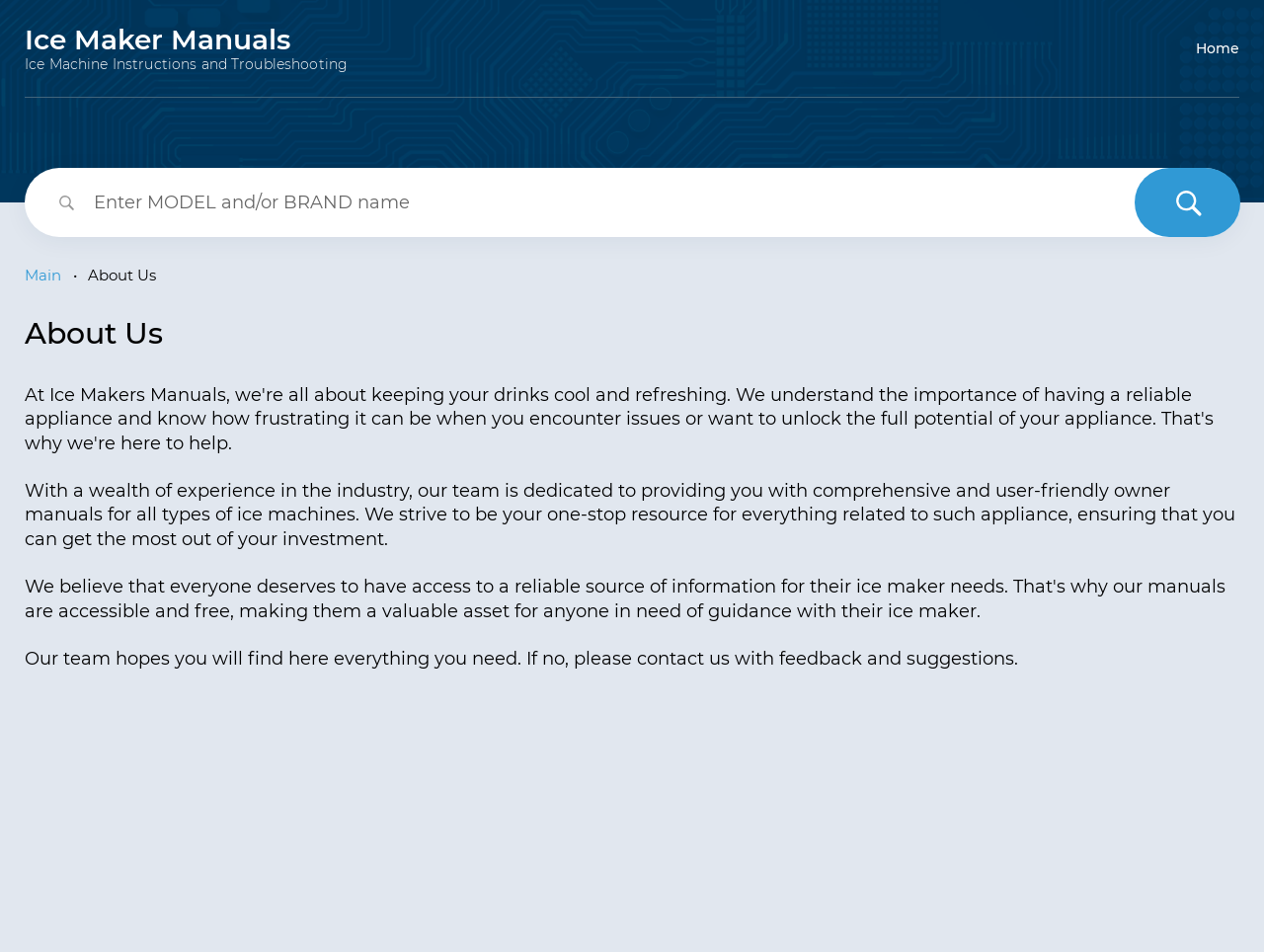Offer an extensive depiction of the webpage and its key elements.

The webpage is about Ice Maker Manuals, with a prominent link at the top left corner titled "Ice Maker Manuals Ice Machine Instructions and Troubleshooting". To the top right corner, there is a navigation menu with a "Close menu" button and a link to the "Home" page. Below the navigation menu, there is a small image, a search textbox, and a button with a small icon.

The main content of the webpage is divided into sections. The first section has a heading "About Us" and a brief introduction to the team, stating their experience in the industry and their goal to provide comprehensive and user-friendly owner manuals for ice machines. This section is located at the top center of the page.

Below the introduction, there is another section with a message from the team, expressing their hope that users will find everything they need on the website and inviting feedback and suggestions if not. This section is located at the bottom center of the page.

There are no other prominent UI elements or images on the page, aside from the small icon on the button and the image on the top right corner. The overall layout is simple and easy to navigate, with a focus on providing information about the team and their resources.